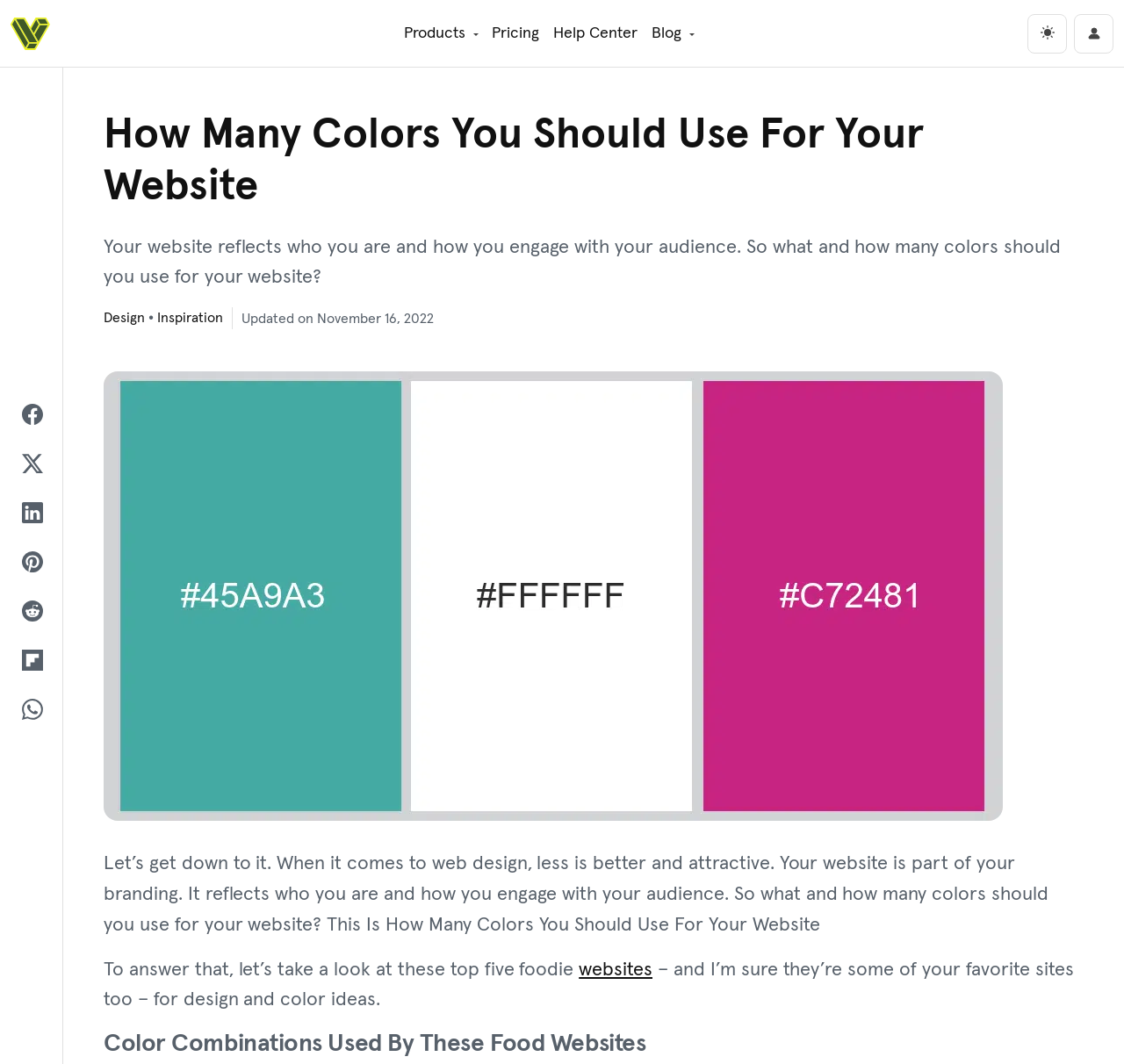What is the main heading of this webpage? Please extract and provide it.

How Many Colors You Should Use For Your Website